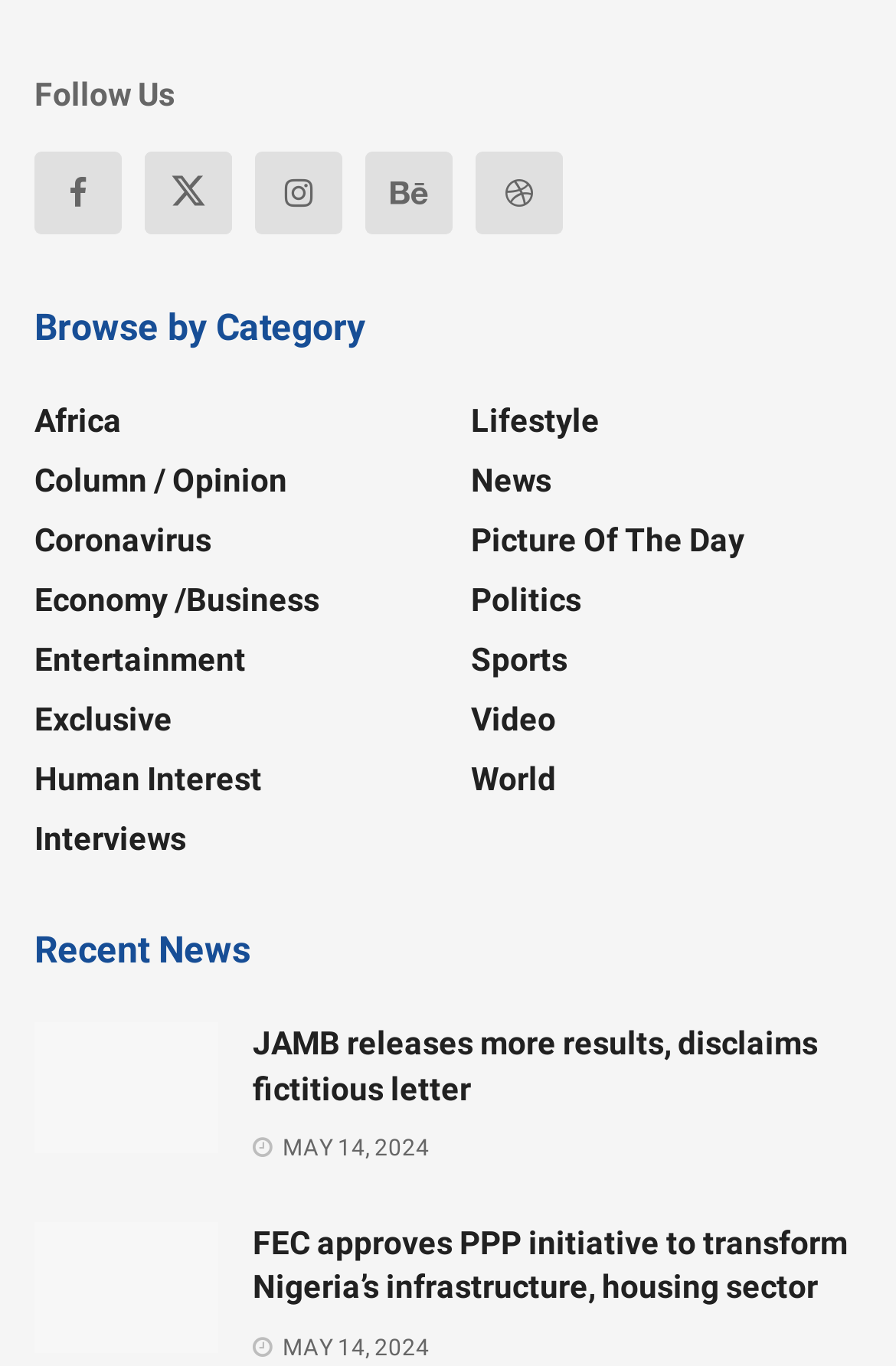Please identify the bounding box coordinates of the clickable area that will fulfill the following instruction: "Read news about Africa". The coordinates should be in the format of four float numbers between 0 and 1, i.e., [left, top, right, bottom].

[0.038, 0.294, 0.136, 0.321]